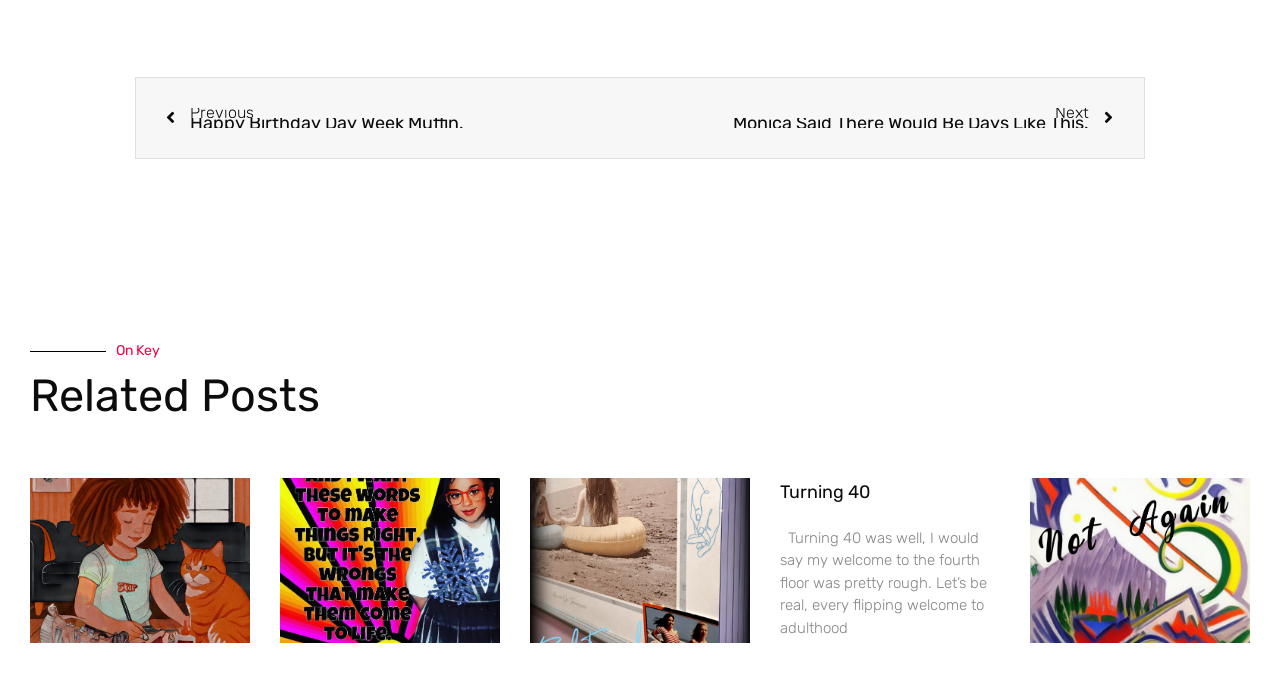Using the description "parent_node: Real Friends", predict the bounding box of the relevant HTML element.

[0.414, 0.707, 0.586, 0.951]